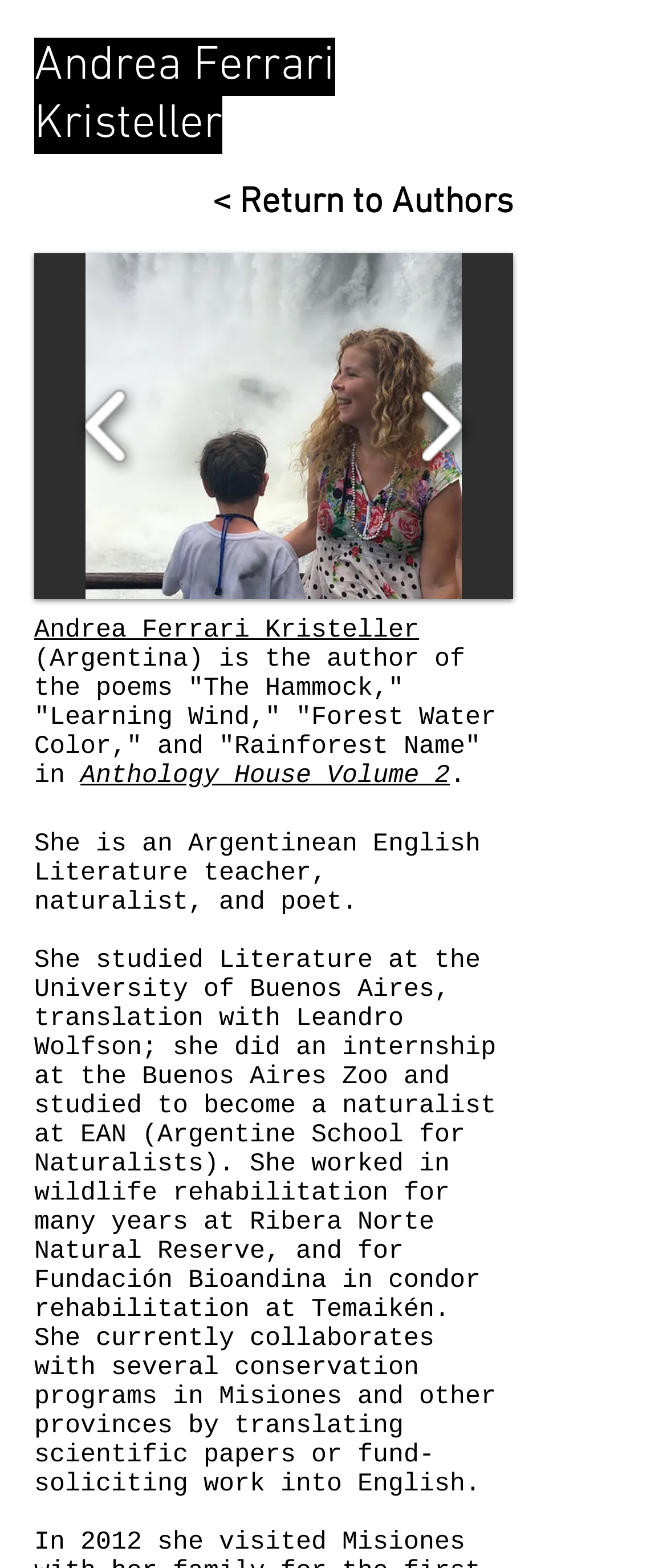What is the name of the anthology?
Please provide a comprehensive answer based on the details in the screenshot.

The link element with bounding box coordinates [0.121, 0.486, 0.675, 0.504] contains the text 'Anthology House Volume 2', which is likely the name of the anthology mentioned in the webpage.